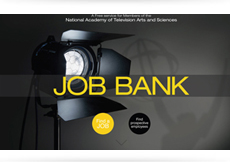Generate an elaborate caption that covers all aspects of the image.

The image showcases a professional lighting setup, commonly used in television production. It features a spotlight illuminating a backdrop, creating a dramatic effect that emphasizes the text overlay reading "JOB BANK" in bold, bright yellow lettering. This visual element conveys a sense of opportunity and professionalism, aligning with the services provided by the National Academy of Television Arts and Sciences. Below the main title, the phrase "Find a Job" invites viewers to explore employment opportunities in the media industry. The overall design combines sleek visuals with a clear message, making it an ideal representation of resources available for job seekers and employers in the broadcasting field.